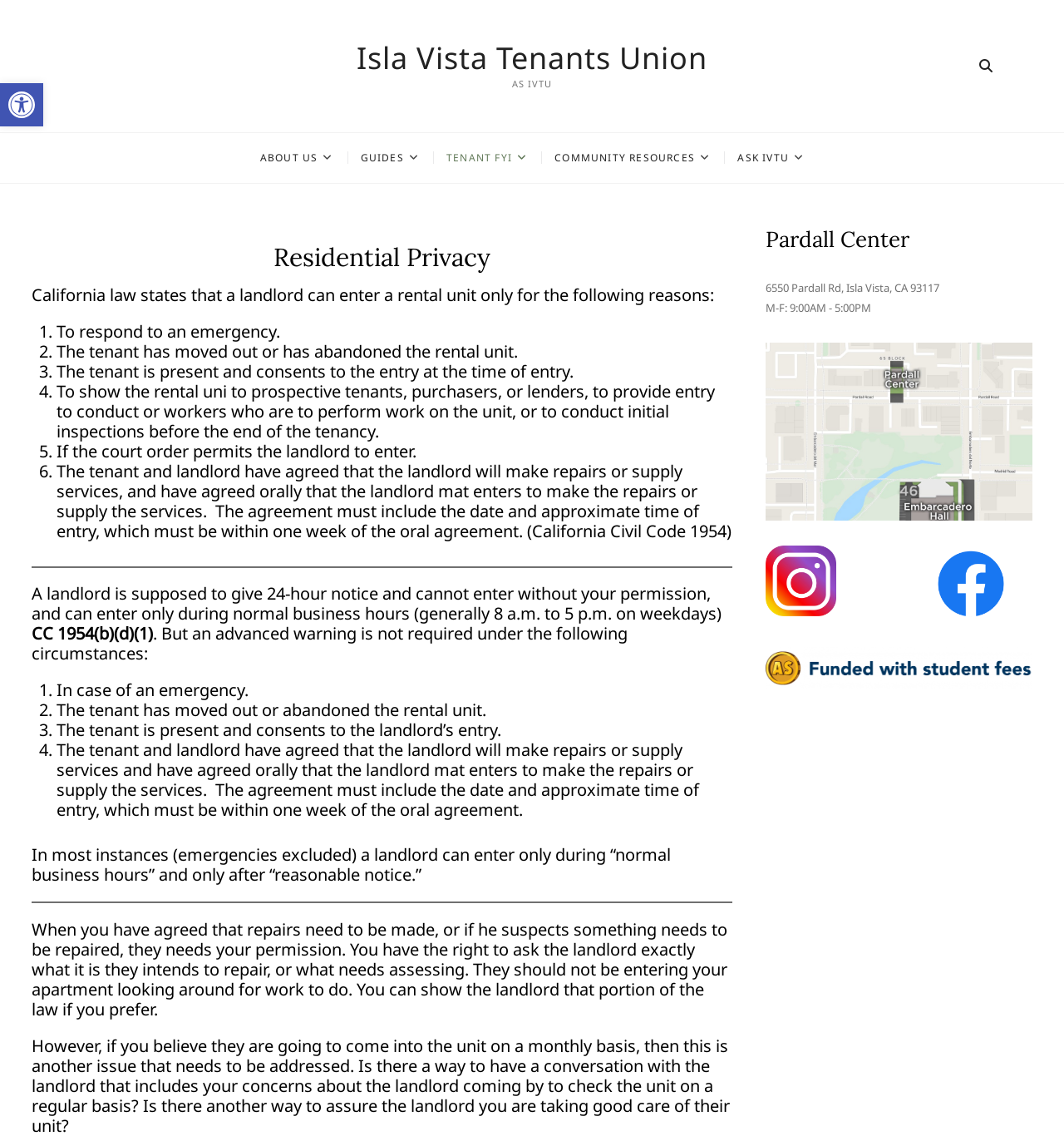Please use the details from the image to answer the following question comprehensively:
What is the name of the tenants union?

The name of the tenants union can be found in the heading element 'Isla Vista Tenants Union' which is a child of the root element.